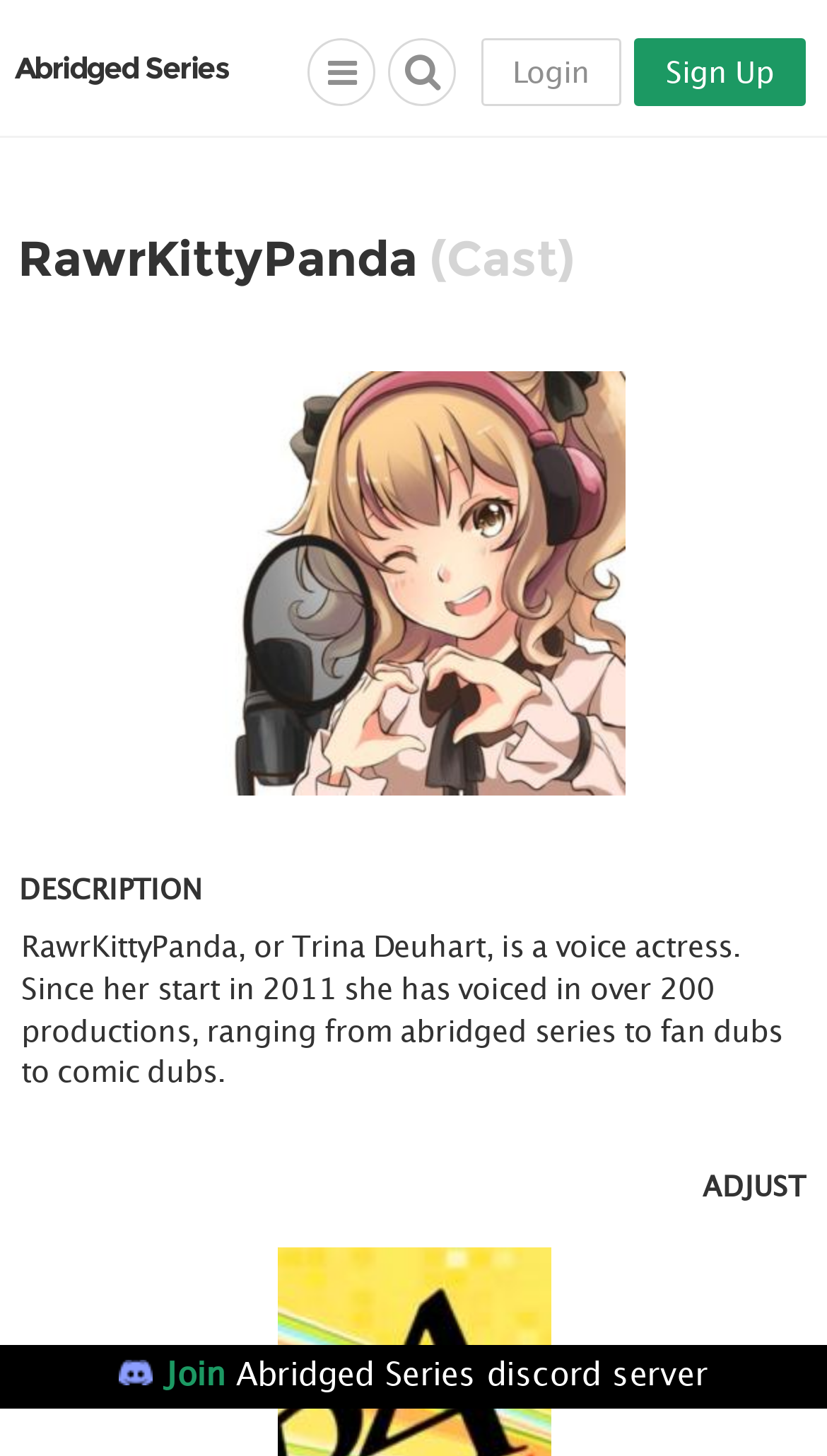Articulate a complete and detailed caption of the webpage elements.

The webpage is dedicated to RawrKittyPanda, a voice actress, and her work on Abridged Series. At the top left, there is a link to the Abridged Series homepage. Next to it, there are three icons: a bell, a search icon, and a login/signup section. 

Below the top section, there is a heading that reads "RawrKittyPanda (Cast)" with a link to the Cast page on the right side. 

Further down, there is a heading that says "DESCRIPTION" followed by a paragraph of text that describes RawrKittyPanda's career as a voice actress, mentioning that she has voiced in over 200 productions since 2011. 

At the bottom of the page, there is a call-to-action to join the Abridged Series Discord server, accompanied by a Discord logo and a brief description of the server.